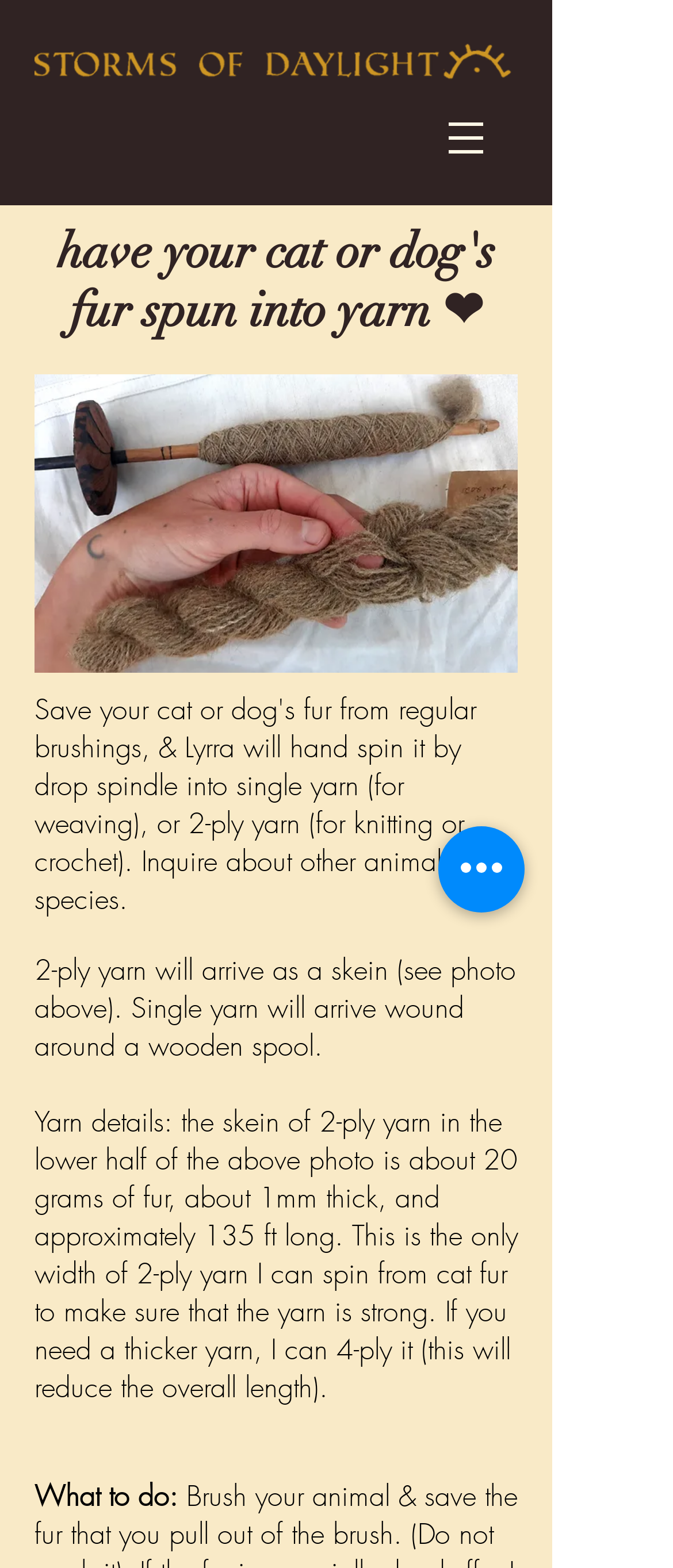Deliver a detailed narrative of the webpage's visual and textual elements.

The webpage is about Spinning Cat Hair, with a prominent link at the top left corner. On the top right corner, there is a navigation menu labeled "Site" with a button that has a popup menu, accompanied by a small image. Below the navigation menu, there is a heart symbol (❤) and an image of cat fur, which is likely the main content of the page.

Below the image, there are several blocks of text. The first block explains that 2-ply yarn will arrive as a skein, while single yarn will arrive wound around a wooden spool. The second block provides detailed information about the yarn, including its weight, thickness, and length. There is a small gap between these two blocks of text.

Further down, there is another block of text that starts with "What to do:", but its content is not specified. At the bottom right corner, there is a button labeled "Quick actions". Overall, the webpage appears to be a product or service page related to spinning cat hair into yarn.